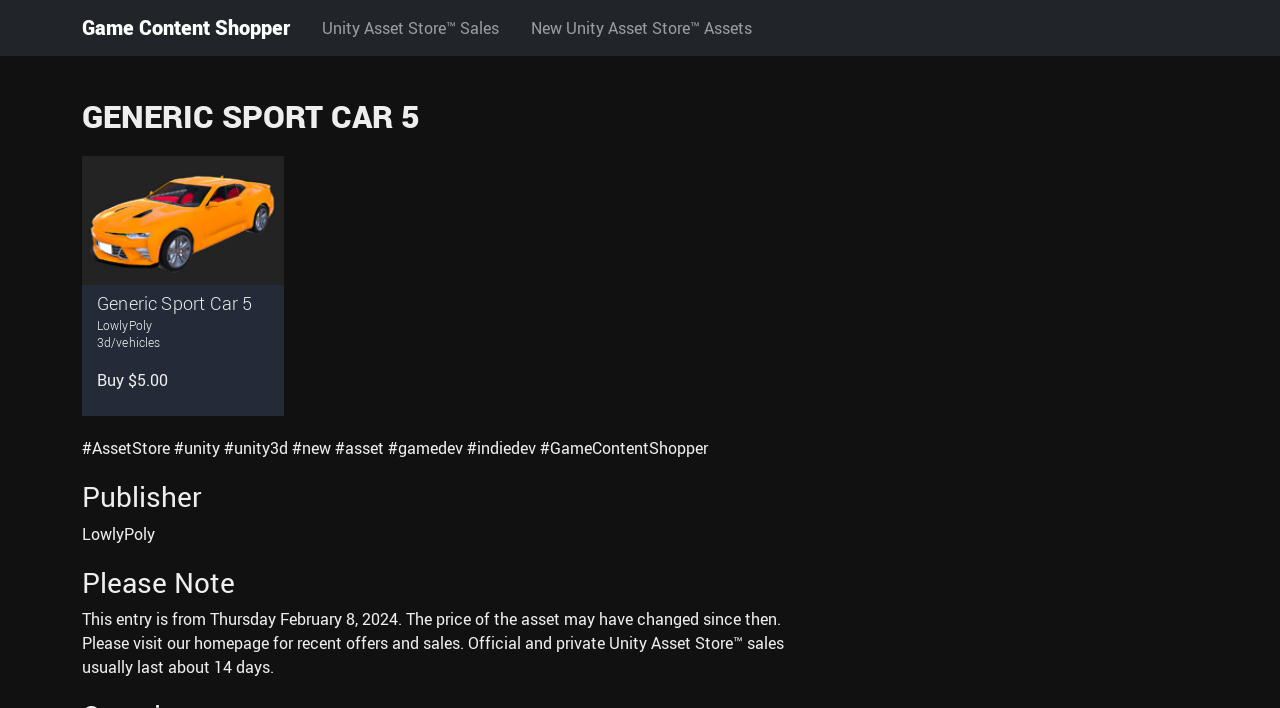Refer to the screenshot and give an in-depth answer to this question: How long do Unity Asset Store sales usually last?

The duration of Unity Asset Store sales can be found in the StaticText element 'Official and private Unity Asset Store sales usually last about 14 days'.